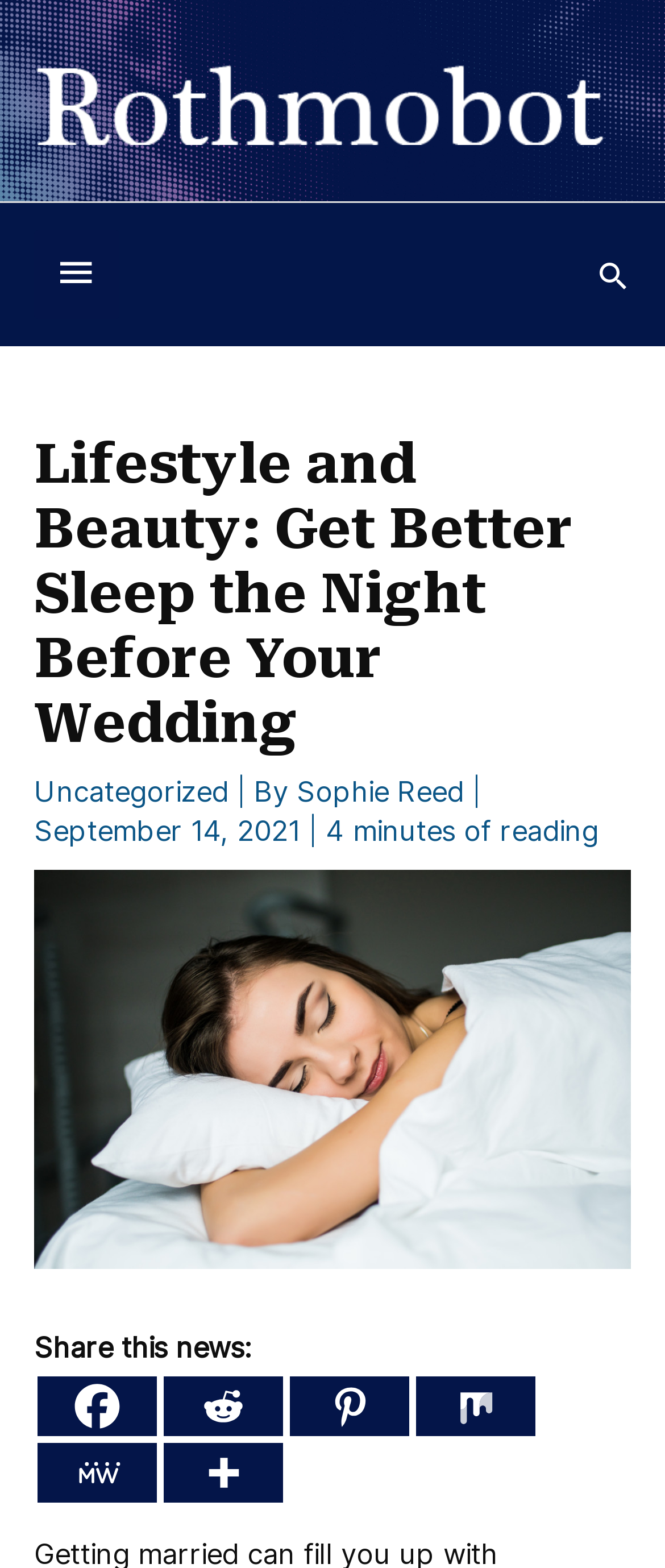What is the topic of the image?
Kindly offer a detailed explanation using the data available in the image.

I determined the topic of the image by looking at the image description 'beauty sleep' which suggests that the image is related to beauty sleep.